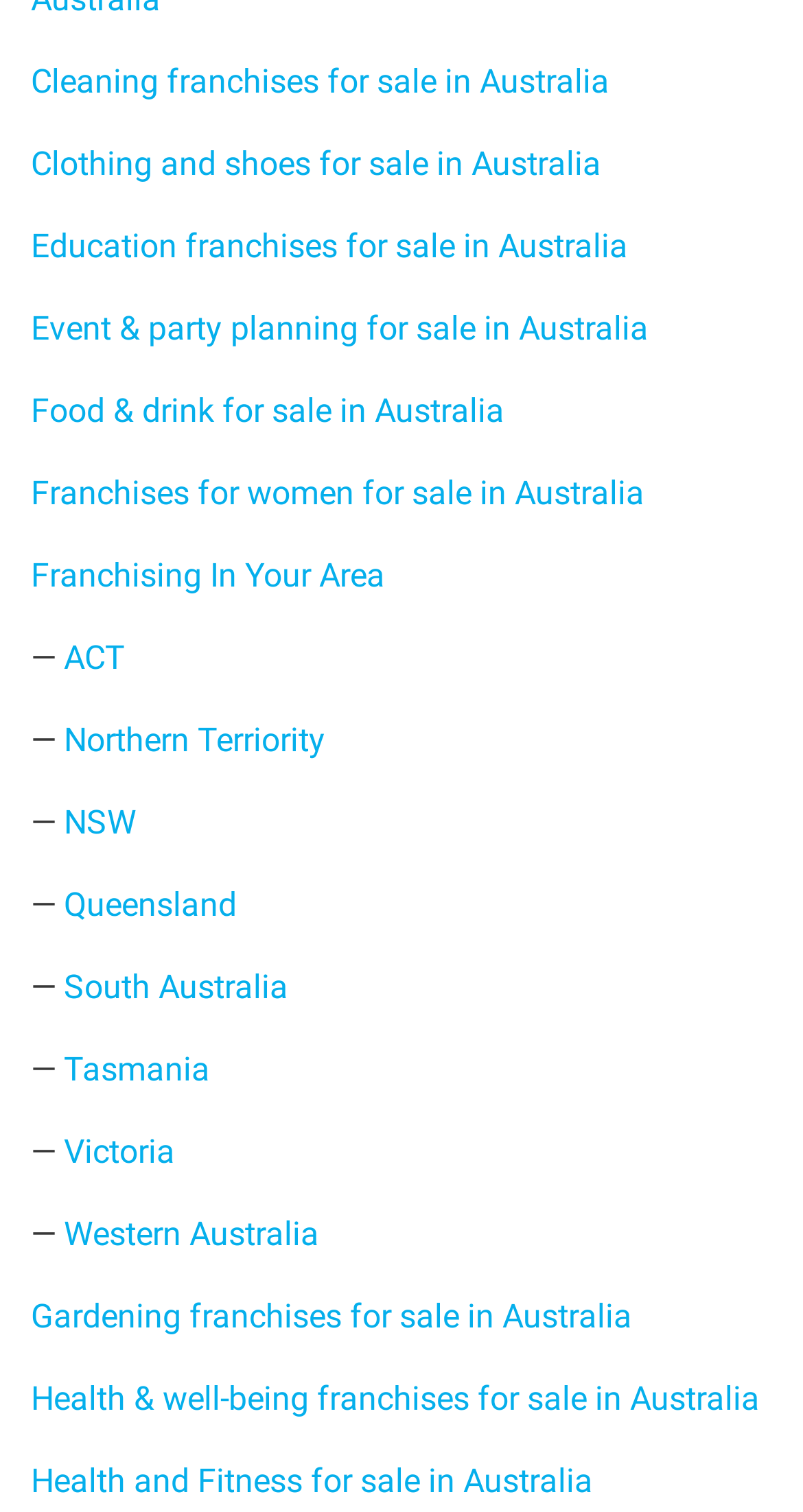Locate the bounding box of the UI element described in the following text: "Western Australia".

[0.079, 0.804, 0.397, 0.829]